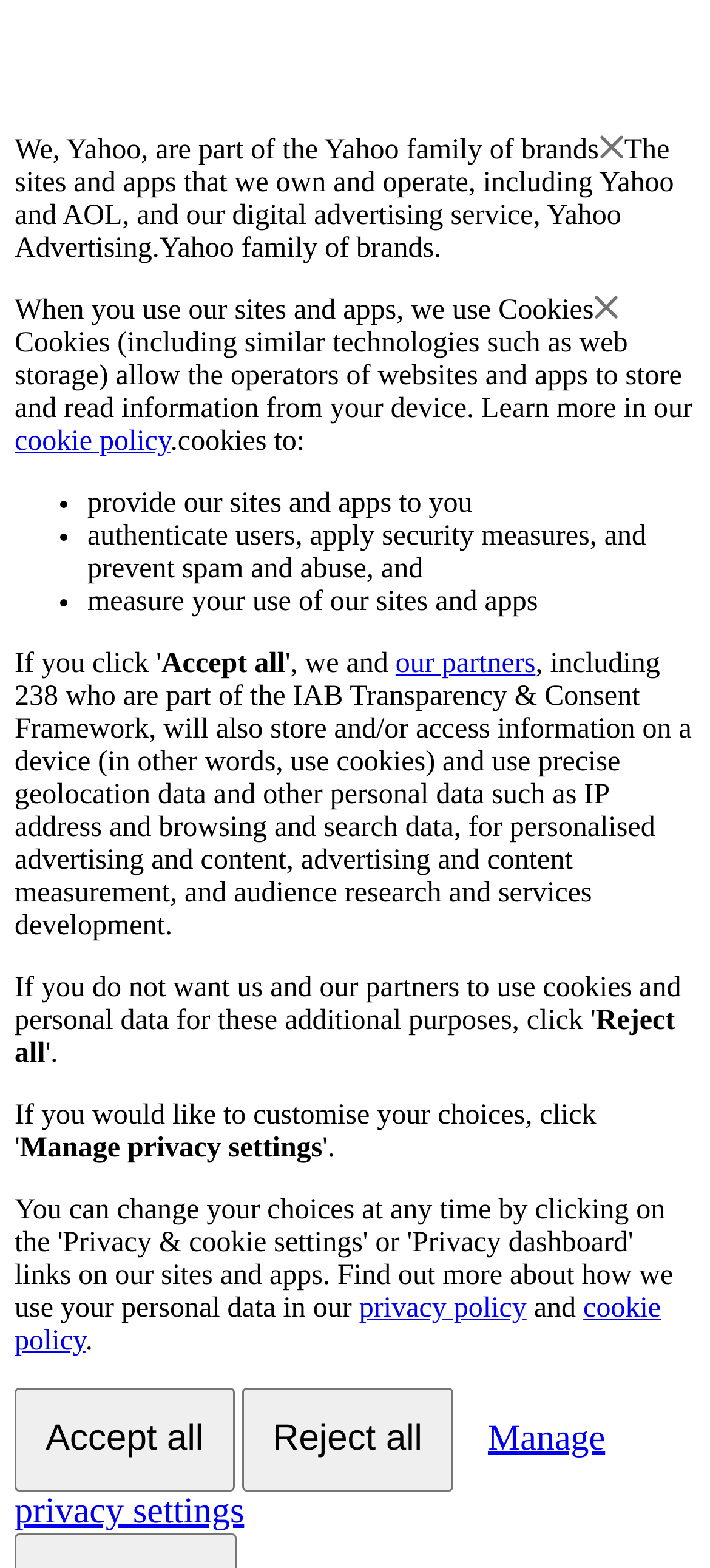Locate the bounding box coordinates of the UI element described by: "Menu". The bounding box coordinates should consist of four float numbers between 0 and 1, i.e., [left, top, right, bottom].

None